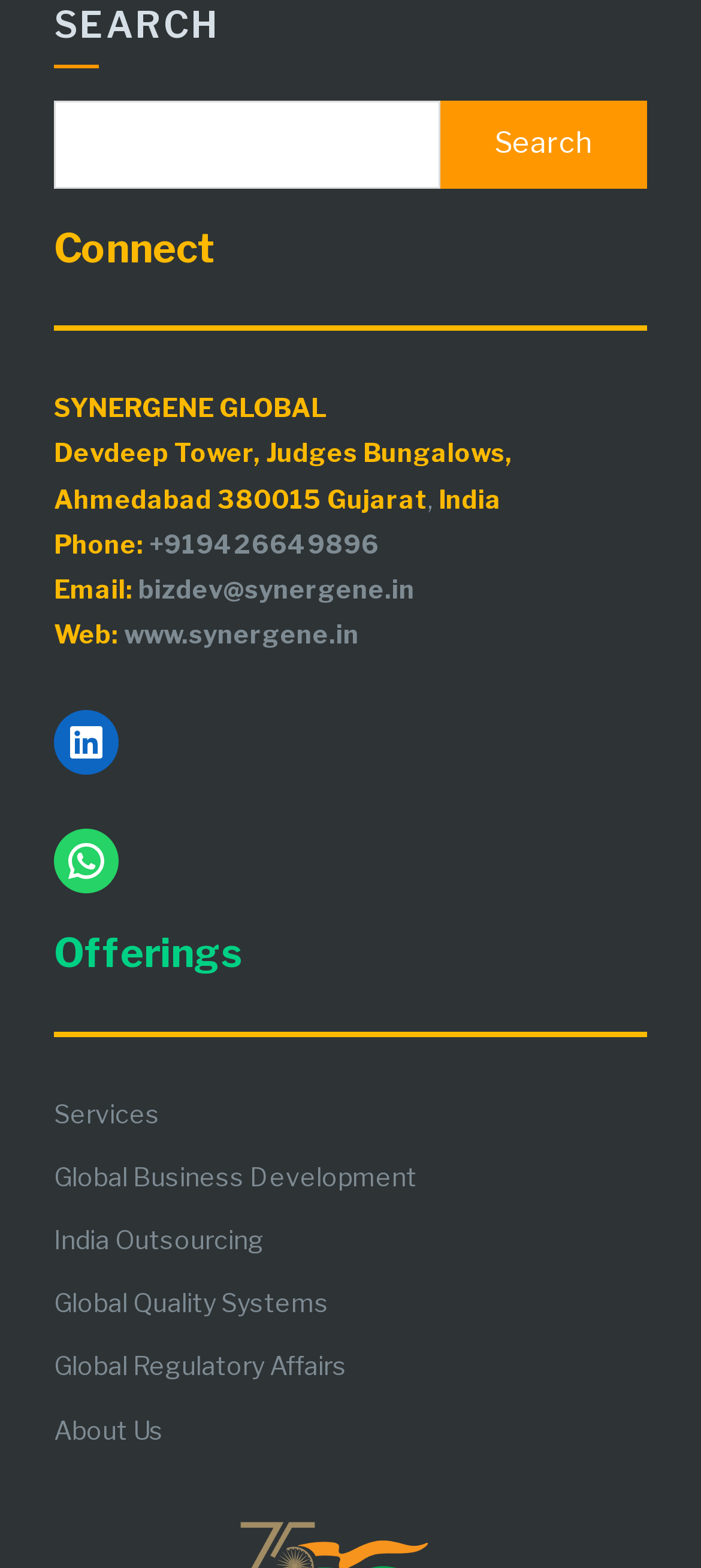Please locate the bounding box coordinates of the element that should be clicked to achieve the given instruction: "Visit the website".

[0.169, 0.395, 0.513, 0.414]